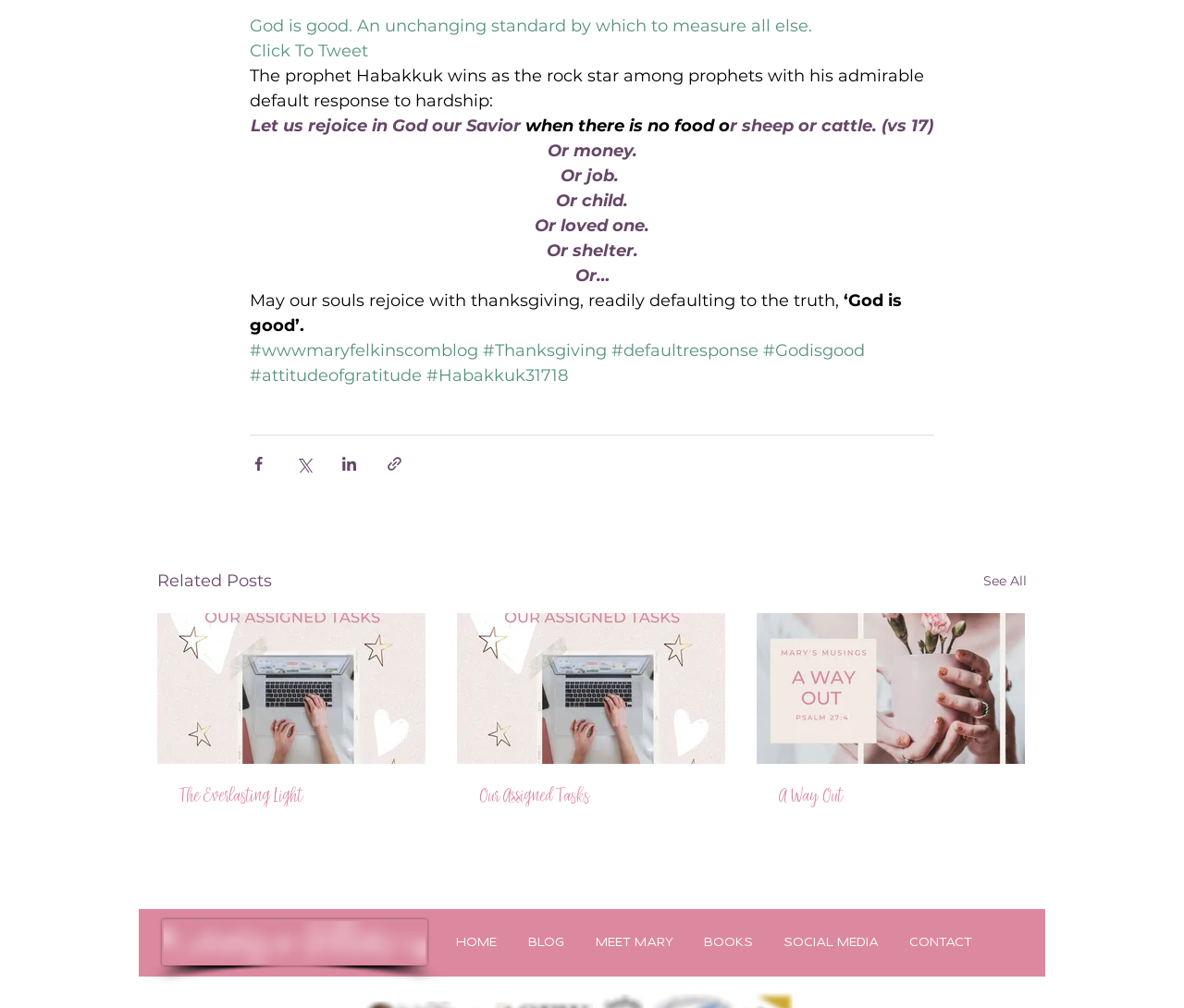What is the default response to hardship?
Please describe in detail the information shown in the image to answer the question.

This answer can be found in the StaticText element with the text 'Let us rejoice in God our Savior' which is a quote from the prophet Habakkuk, indicating his admirable default response to hardship.